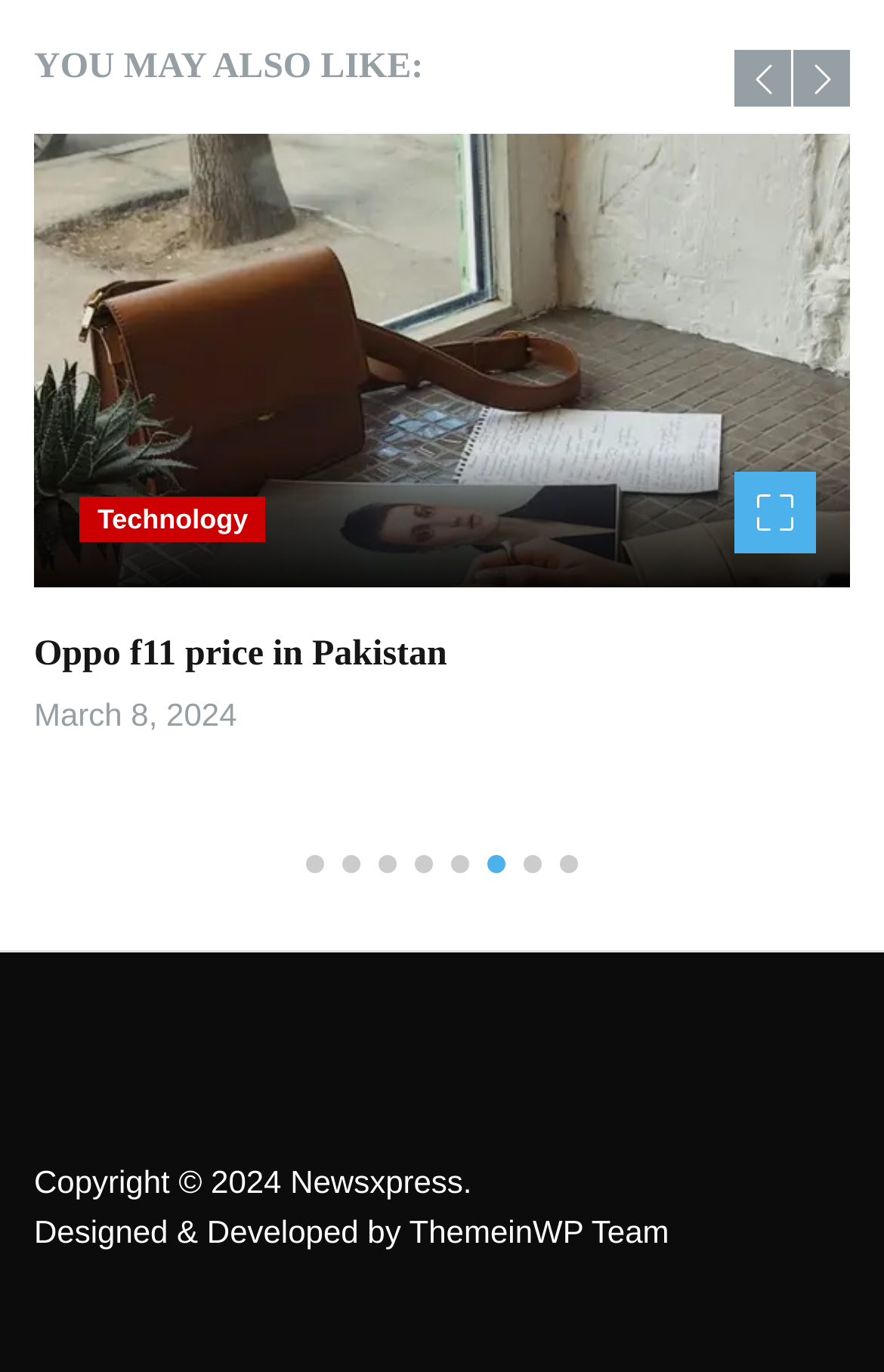Using the elements shown in the image, answer the question comprehensively: What is the category of the article?

I found a link on the page labeled 'Technology', which is likely the category of the article. This link is located near the top of the page, suggesting that it is a categorization of the content.